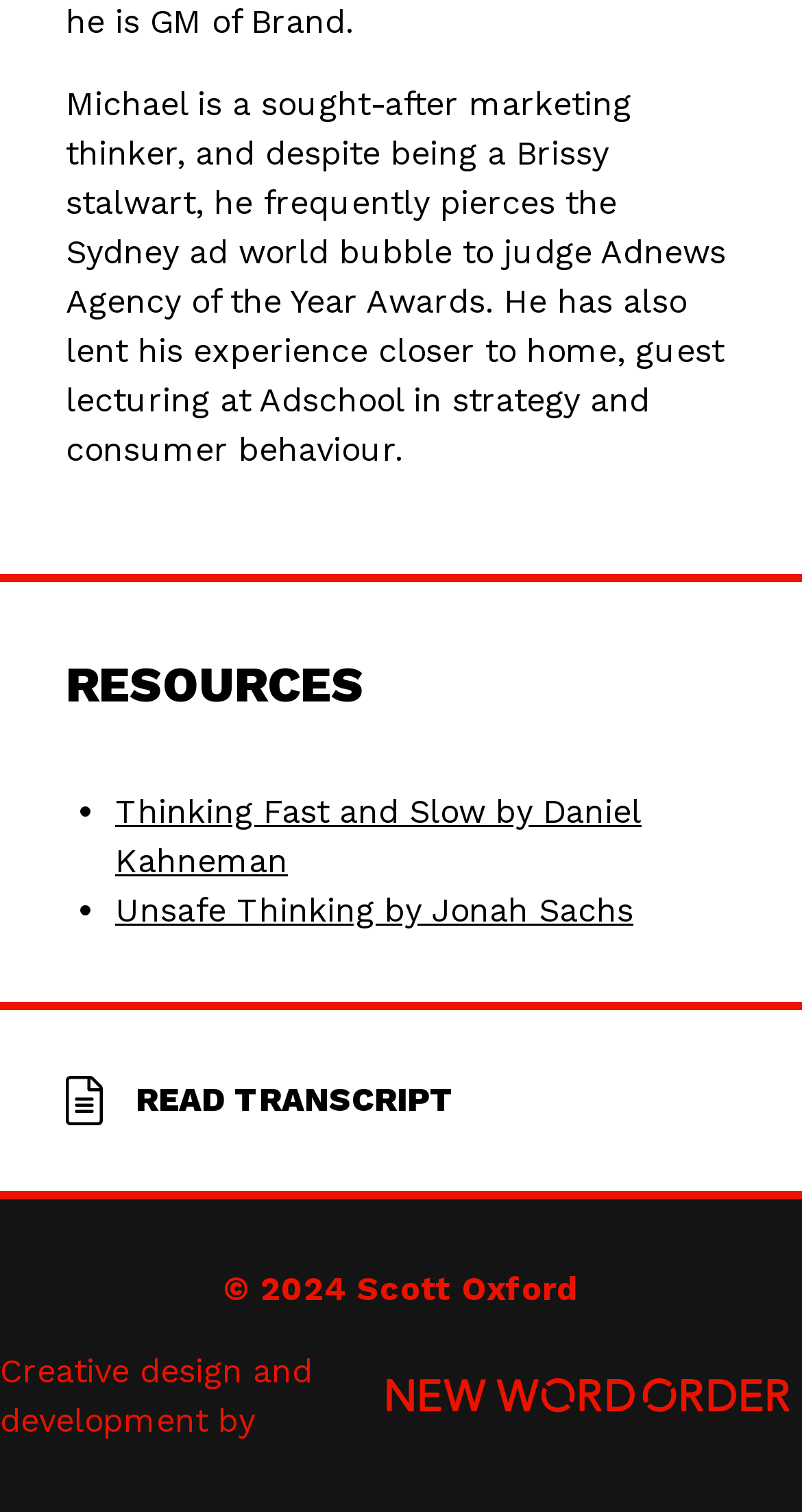Please analyze the image and provide a thorough answer to the question:
What is the name of the company that designed the website?

The webpage has a link element with the OCR text 'Creative design and development by BrandJam', which indicates that BrandJam is the company that designed the website.